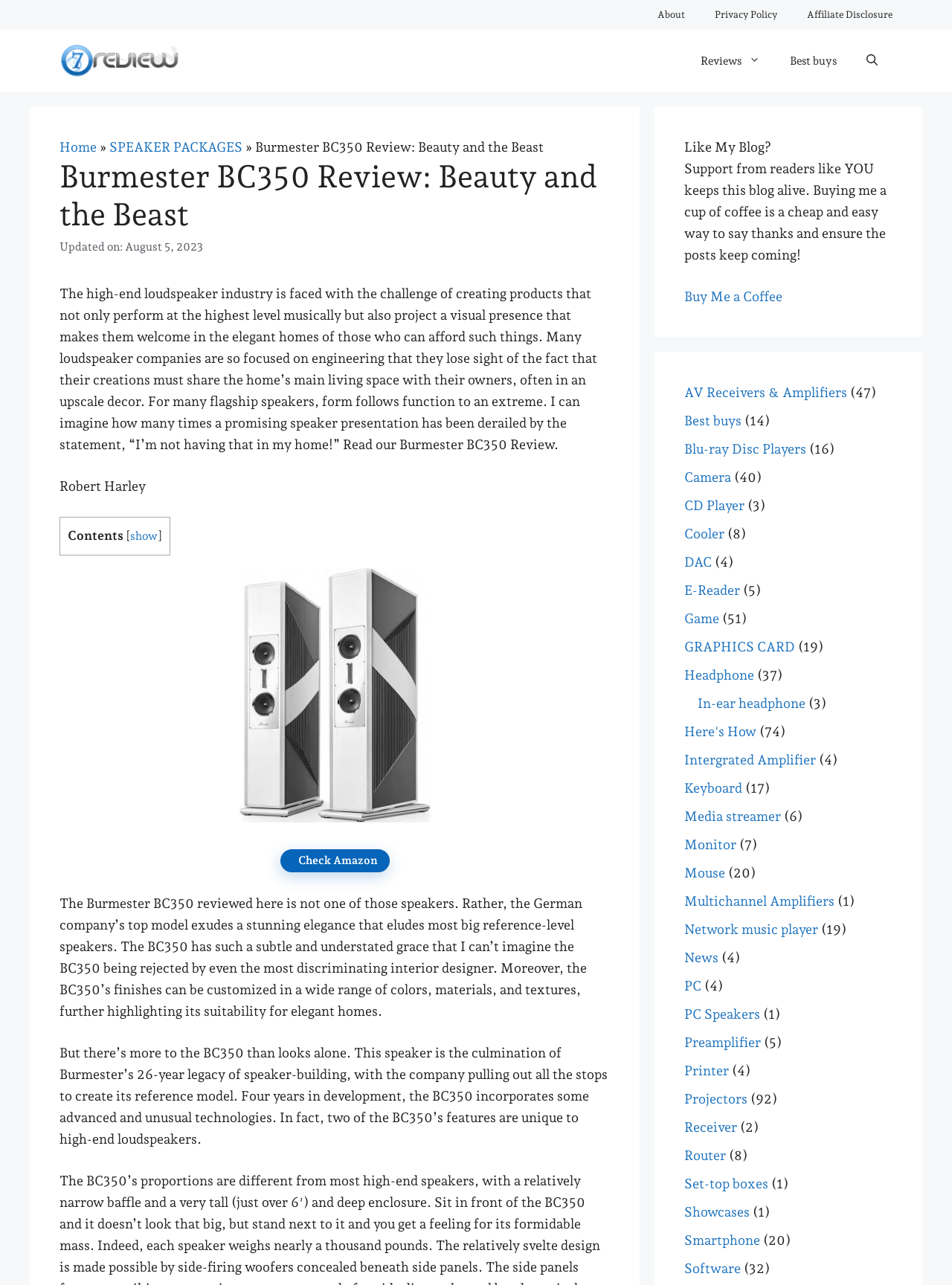Determine the bounding box coordinates for the clickable element required to fulfill the instruction: "Check Amazon". Provide the coordinates as four float numbers between 0 and 1, i.e., [left, top, right, bottom].

[0.294, 0.661, 0.409, 0.679]